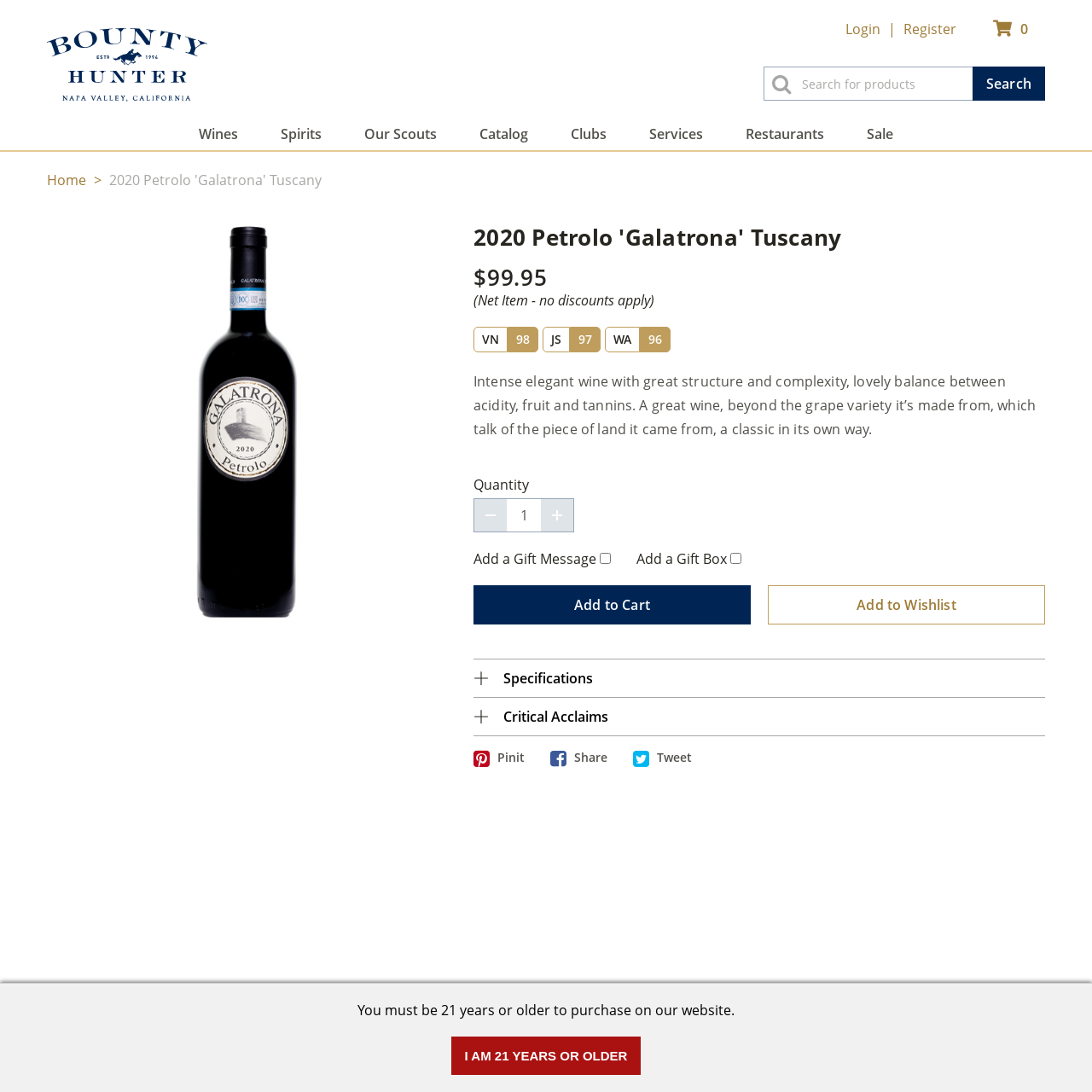Describe the webpage meticulously, covering all significant aspects.

This webpage is about a wine product, specifically the 2020 Petrolo 'Galatrona' Tuscany. At the top, there is an alert message stating that the user must be 21 years or older to purchase on the website, accompanied by a button to confirm their age.

The top navigation bar features links to "Login", "Register", and a search box. Below this, there is a horizontal menu with links to "Wines", "Spirits", "Our Scouts", "Catalog", "Clubs", "Services", "Restaurants", and "Sale".

The main content area is divided into two sections. On the left, there is an image of the wine bottle, and on the right, there is a header with the wine's name, followed by its price, $99.95, and a note that it is a net item with no discounts applicable. Below this, there are ratings from three wine critics: Vinous, James Suckling, and Wine Advocate.

A descriptive text about the wine is provided, highlighting its intense elegance, great structure, and complexity. Below this, there is a section to select the quantity of the wine, with buttons to increase or decrease the quantity, and a spin button to input the desired amount.

There are also options to add a gift message or gift box, and buttons to "Add to Cart" or "Add to Wishlist". Further down, there is a section titled "Specifications", and an accordion section labeled "Critical Acclaims".

At the bottom of the page, there are social media links to share the product on Pinterest, Facebook, and Twitter. Finally, there is a footer section with some additional information.